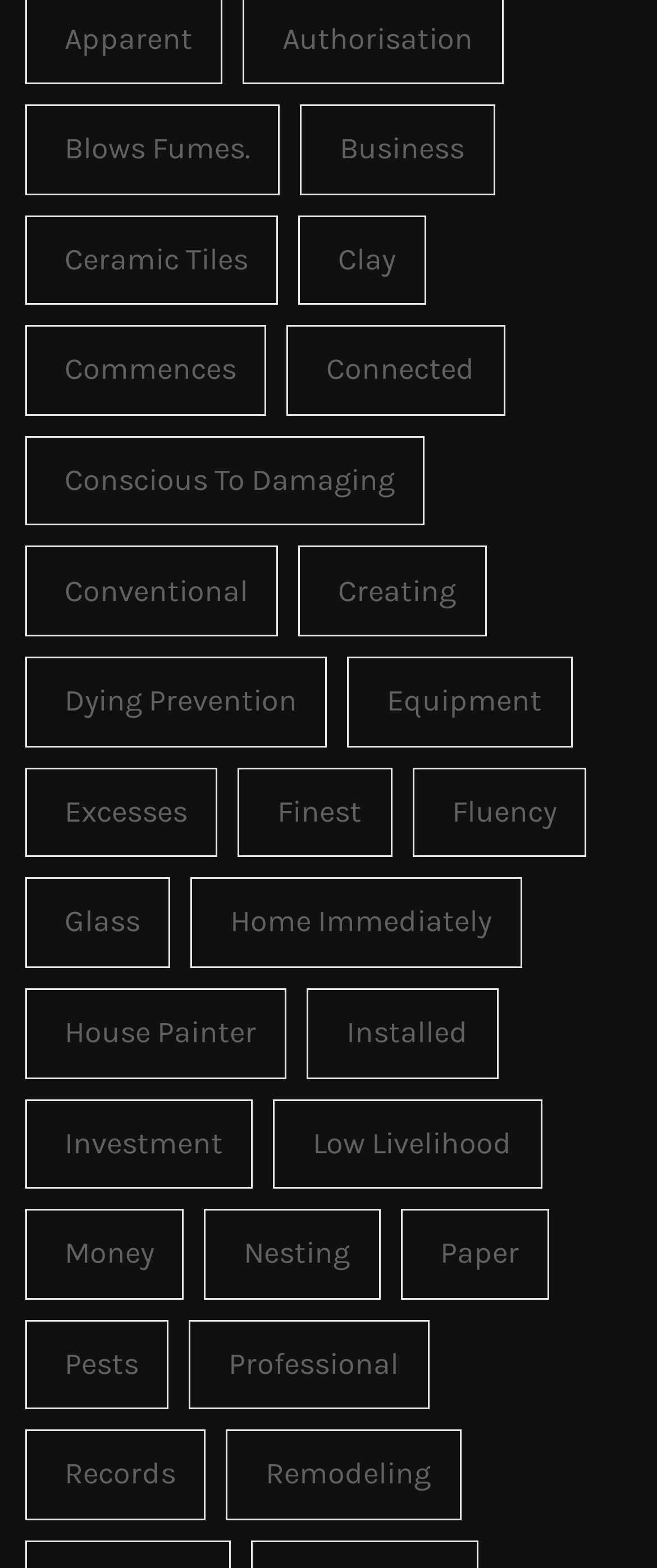Give a short answer using one word or phrase for the question:
What is the text of the link below 'Conventional'?

Creating